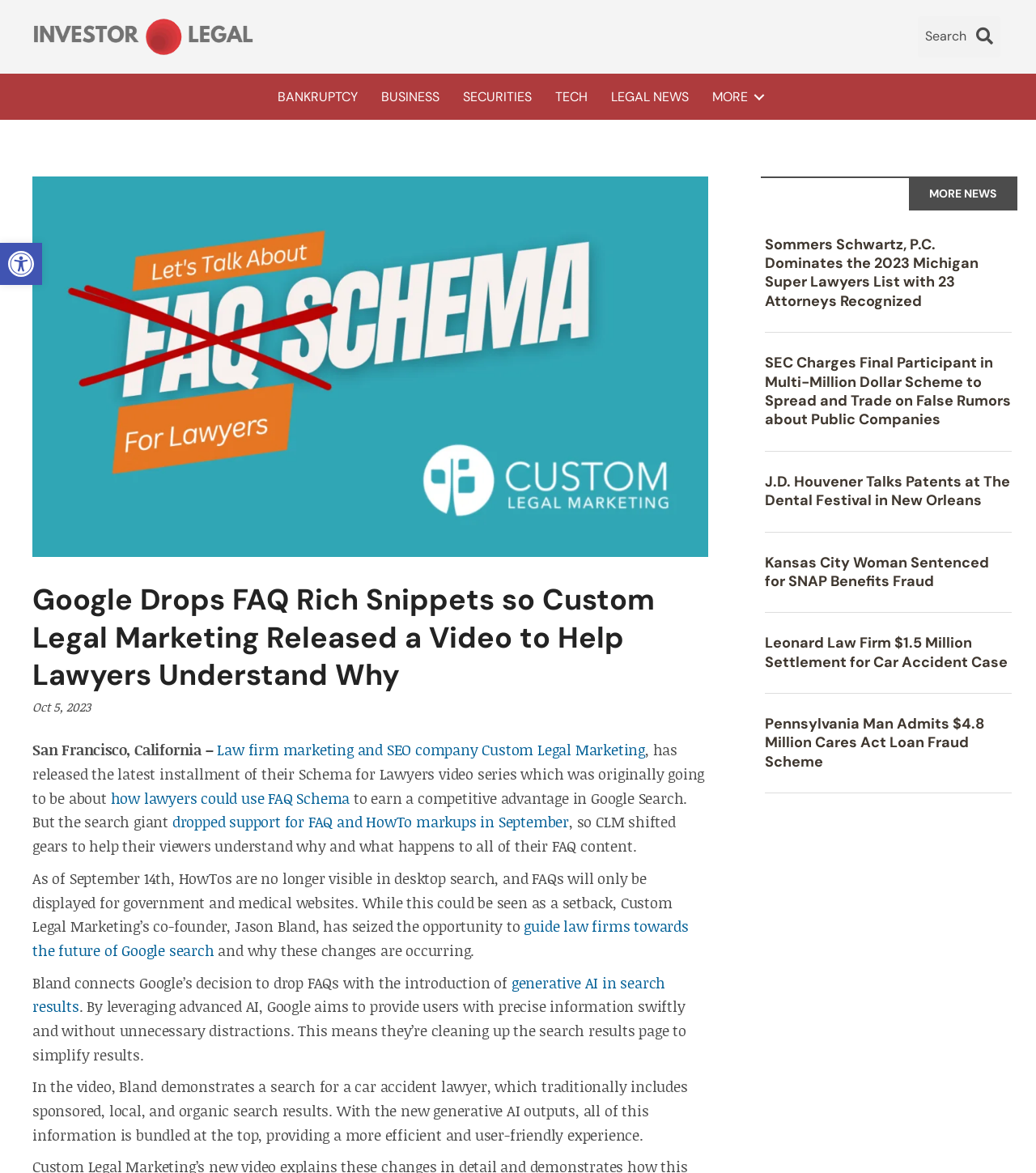Can you specify the bounding box coordinates for the region that should be clicked to fulfill this instruction: "Learn about the latest news".

[0.893, 0.159, 0.966, 0.172]